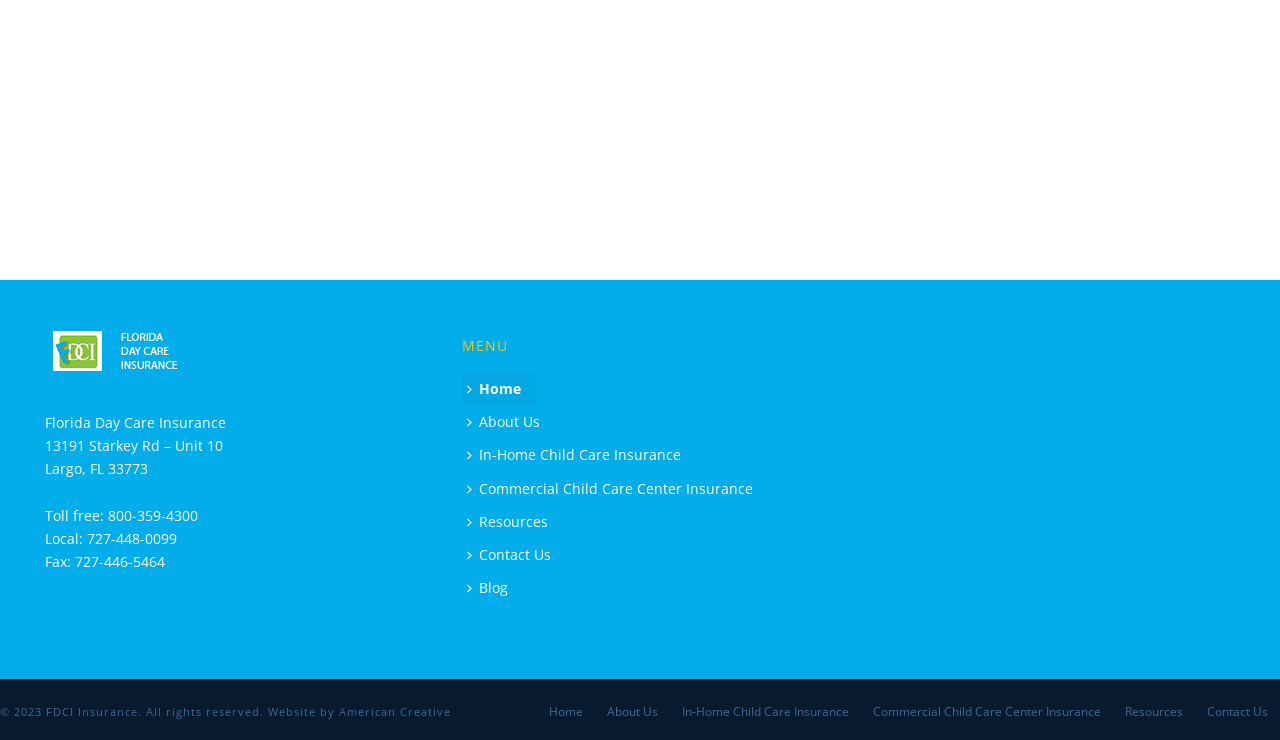What is the company's local phone number?
Using the visual information, respond with a single word or phrase.

727-448-0099